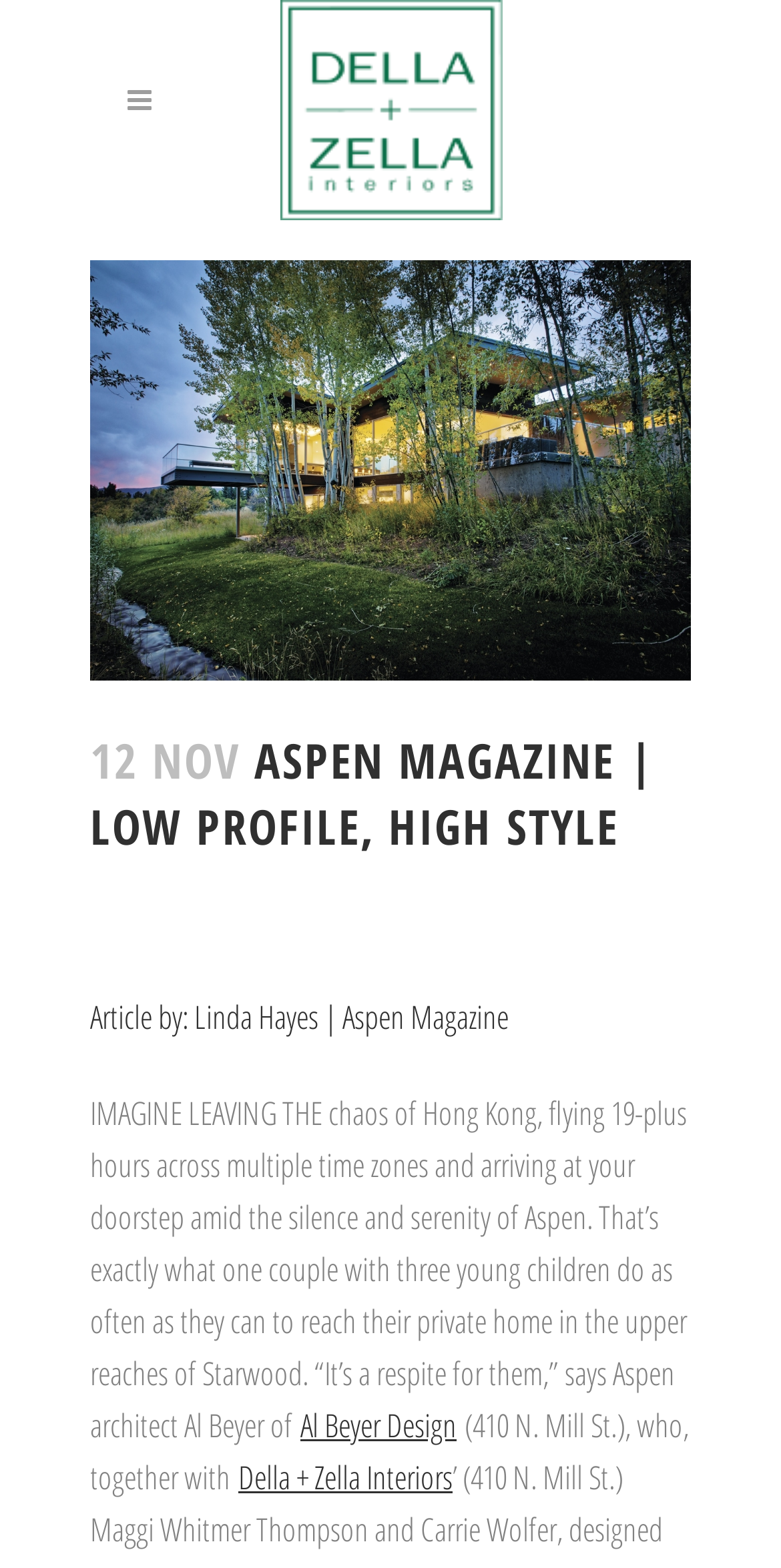Generate a thorough explanation of the webpage's elements.

The webpage appears to be an article from Aspen Magazine, with a focus on a specific design project. At the top of the page, there is a logo image, centered and taking up a significant portion of the width. Below the logo, there is a heading that reads "12 NOV ASPEN MAGAZINE | LOW PROFILE, HIGH STYLE", which spans almost the entire width of the page.

Underneath the heading, there is a brief description of the article, which mentions the authors and the topic of the article. The text is divided into several sections, with links to the authors and design companies mentioned in the article. The main body of the text describes a couple's private home in Aspen, designed by Al Beyer of Al Beyer Design, in collaboration with Della + Zella Interiors.

The text is arranged in a single column, with the links and images embedded within the text. There are no clear sections or subheadings, but the text flows smoothly from one idea to the next. Overall, the webpage has a clean and simple design, with a focus on presenting the article's content in a clear and readable manner.